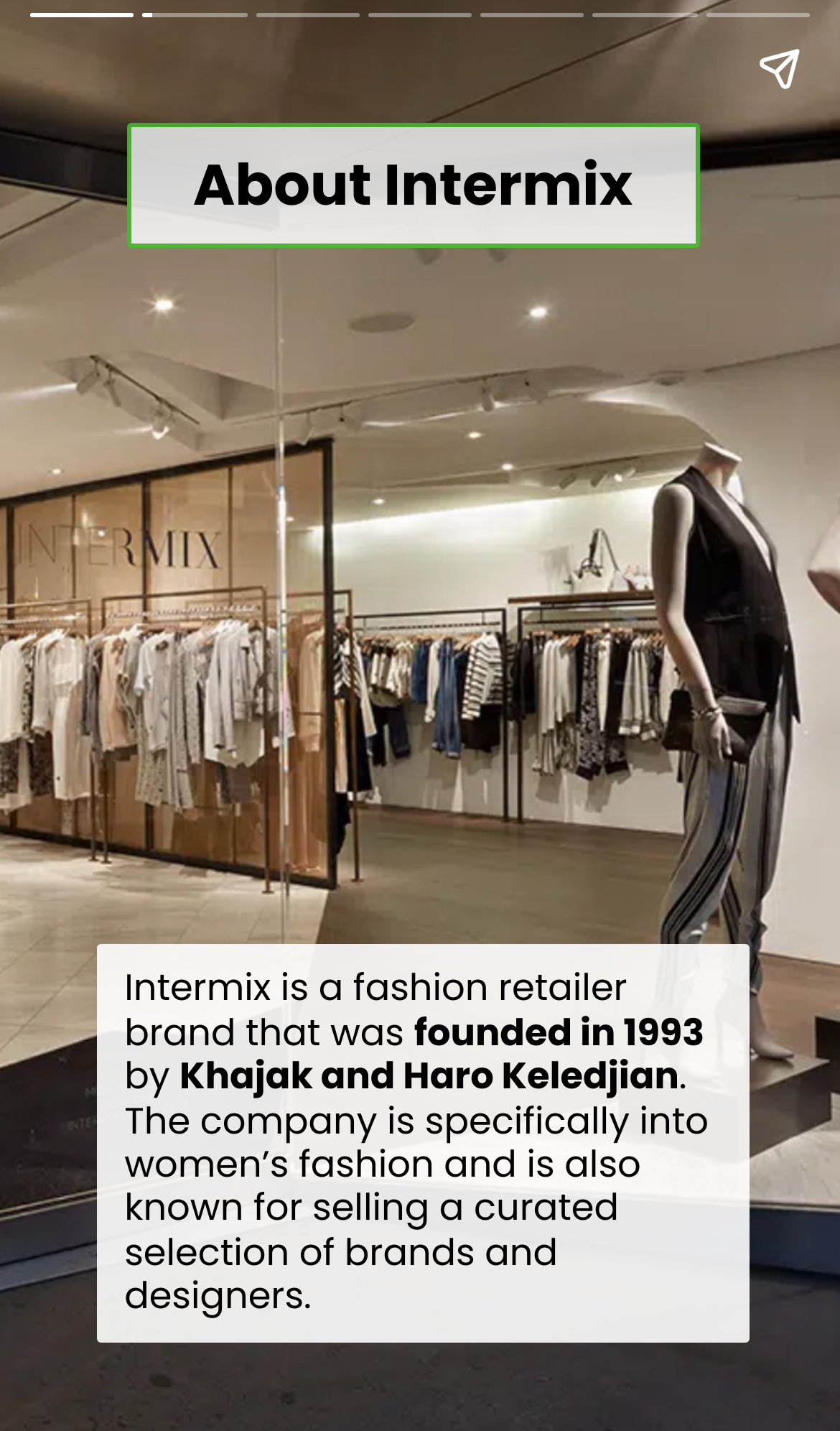Provide your answer to the question using just one word or phrase: What type of fashion does Intermix specialize in?

Women's fashion